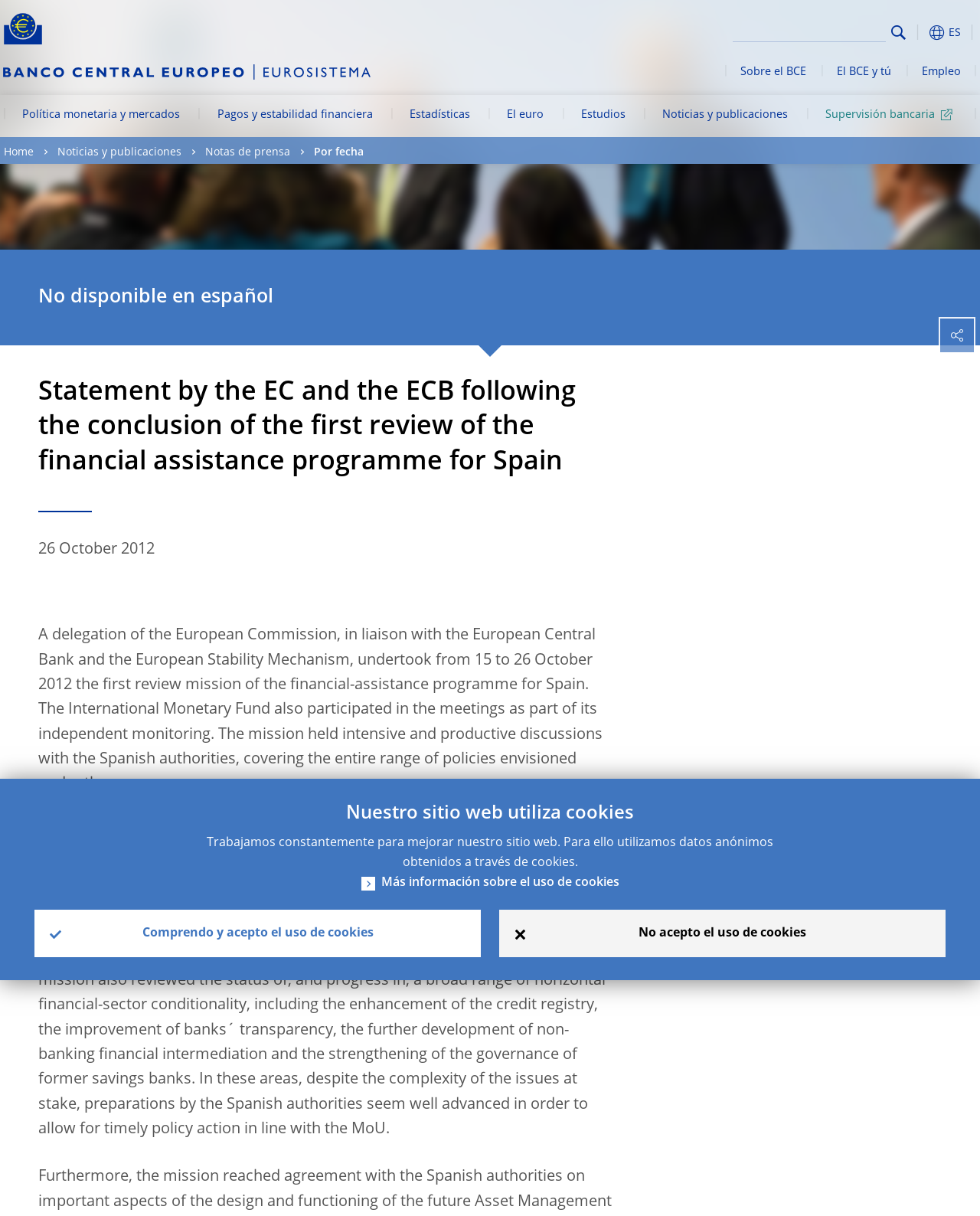Please identify the bounding box coordinates of the clickable area that will fulfill the following instruction: "View noticias y publicaciones". The coordinates should be in the format of four float numbers between 0 and 1, i.e., [left, top, right, bottom].

[0.034, 0.121, 0.185, 0.13]